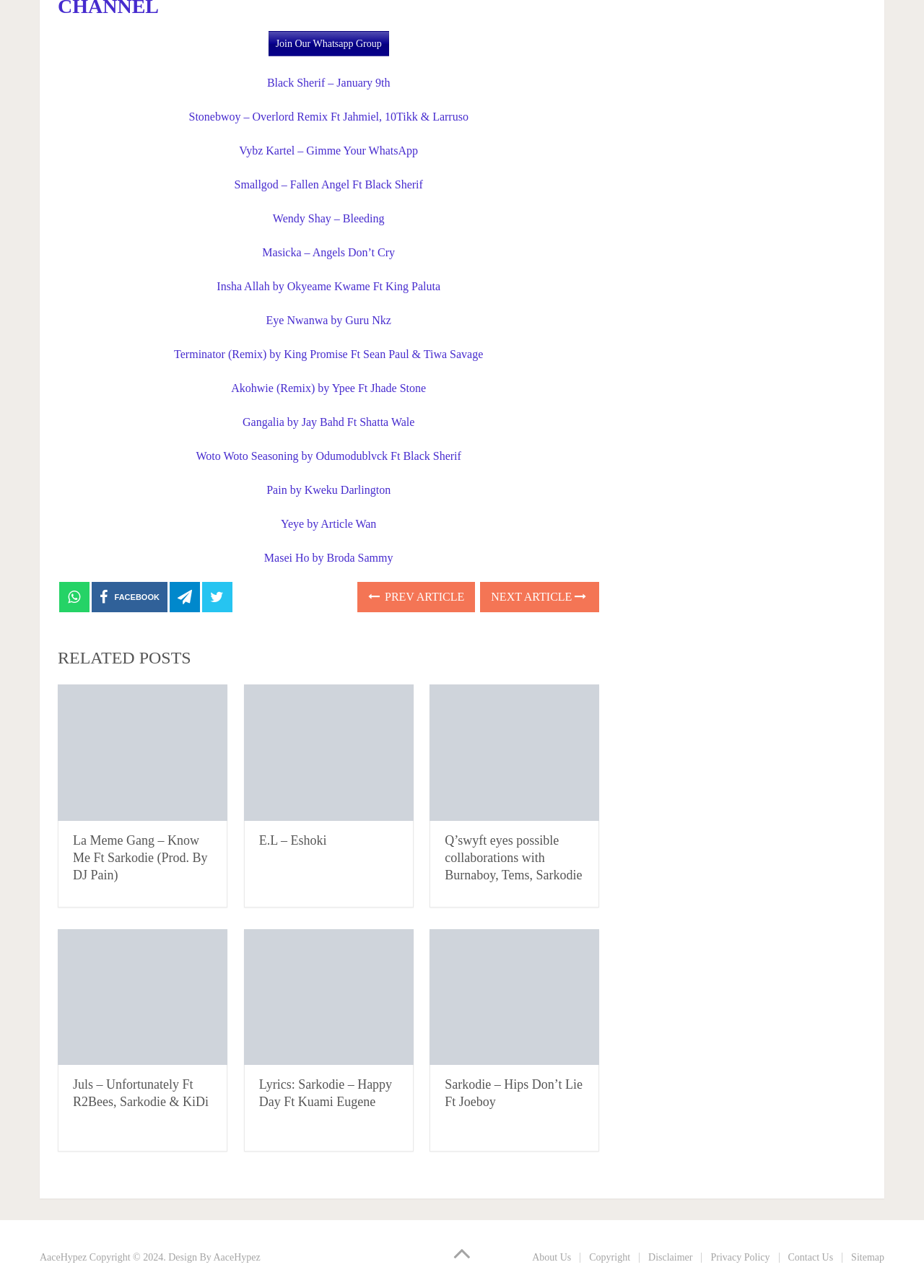Bounding box coordinates are specified in the format (top-left x, top-left y, bottom-right x, bottom-right y). All values are floating point numbers bounded between 0 and 1. Please provide the bounding box coordinate of the region this sentence describes: Join Our Whatsapp Group

[0.29, 0.024, 0.421, 0.044]